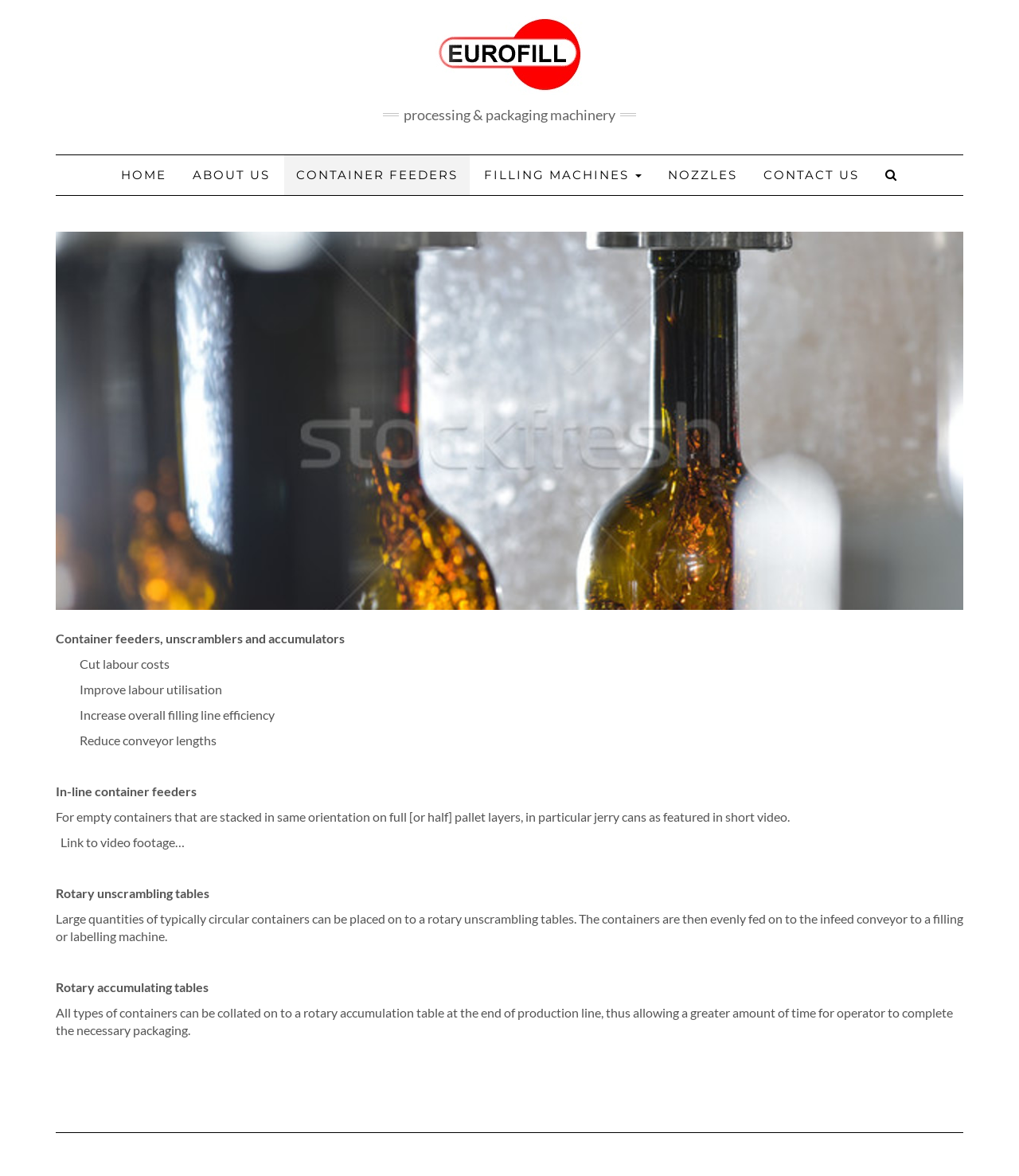What is the benefit of using container feeders?
Give a single word or phrase answer based on the content of the image.

reduce conveyor lengths